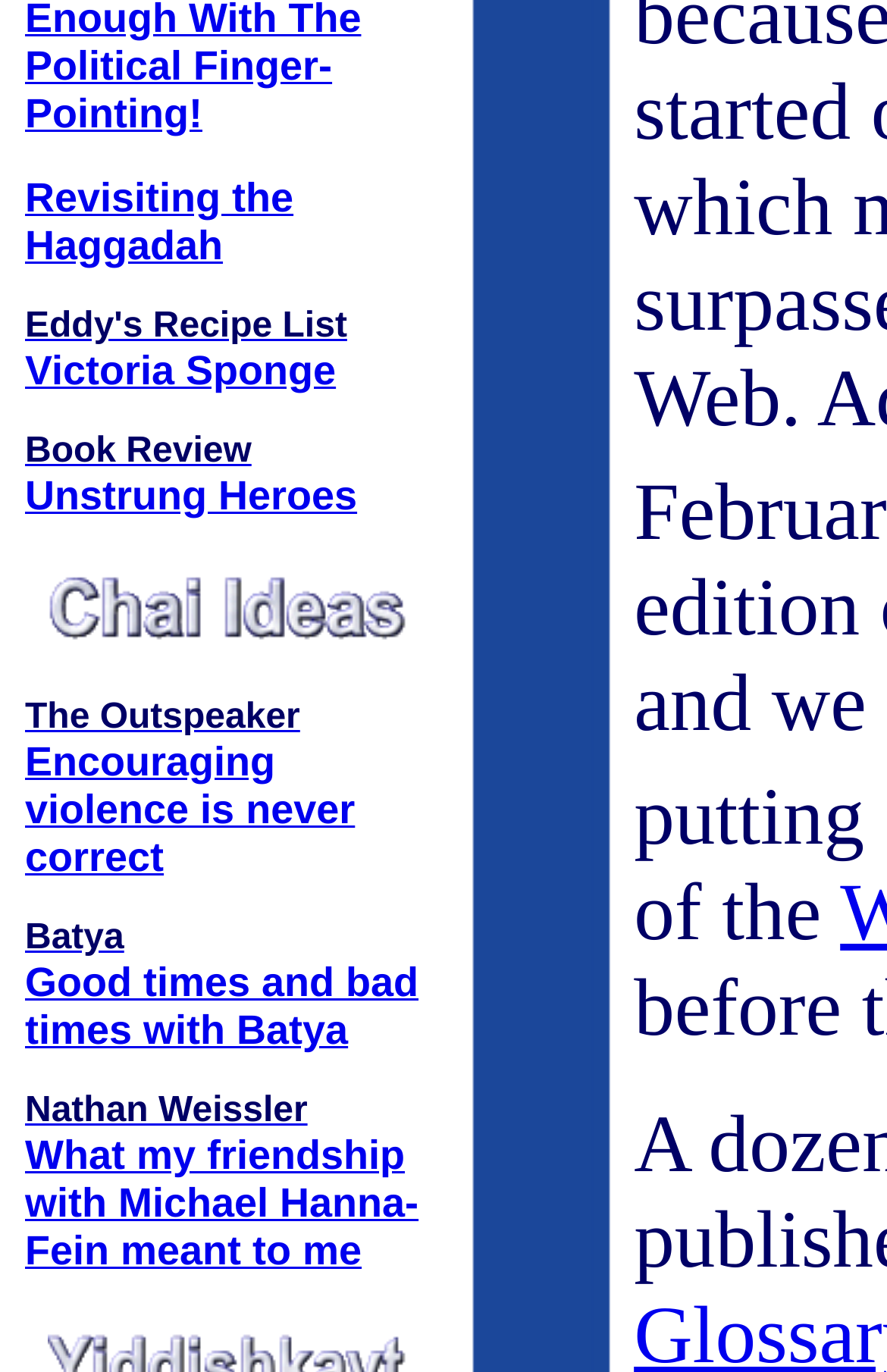Locate the bounding box coordinates of the clickable part needed for the task: "Read the article about Nathan Weissler".

[0.028, 0.796, 0.347, 0.824]